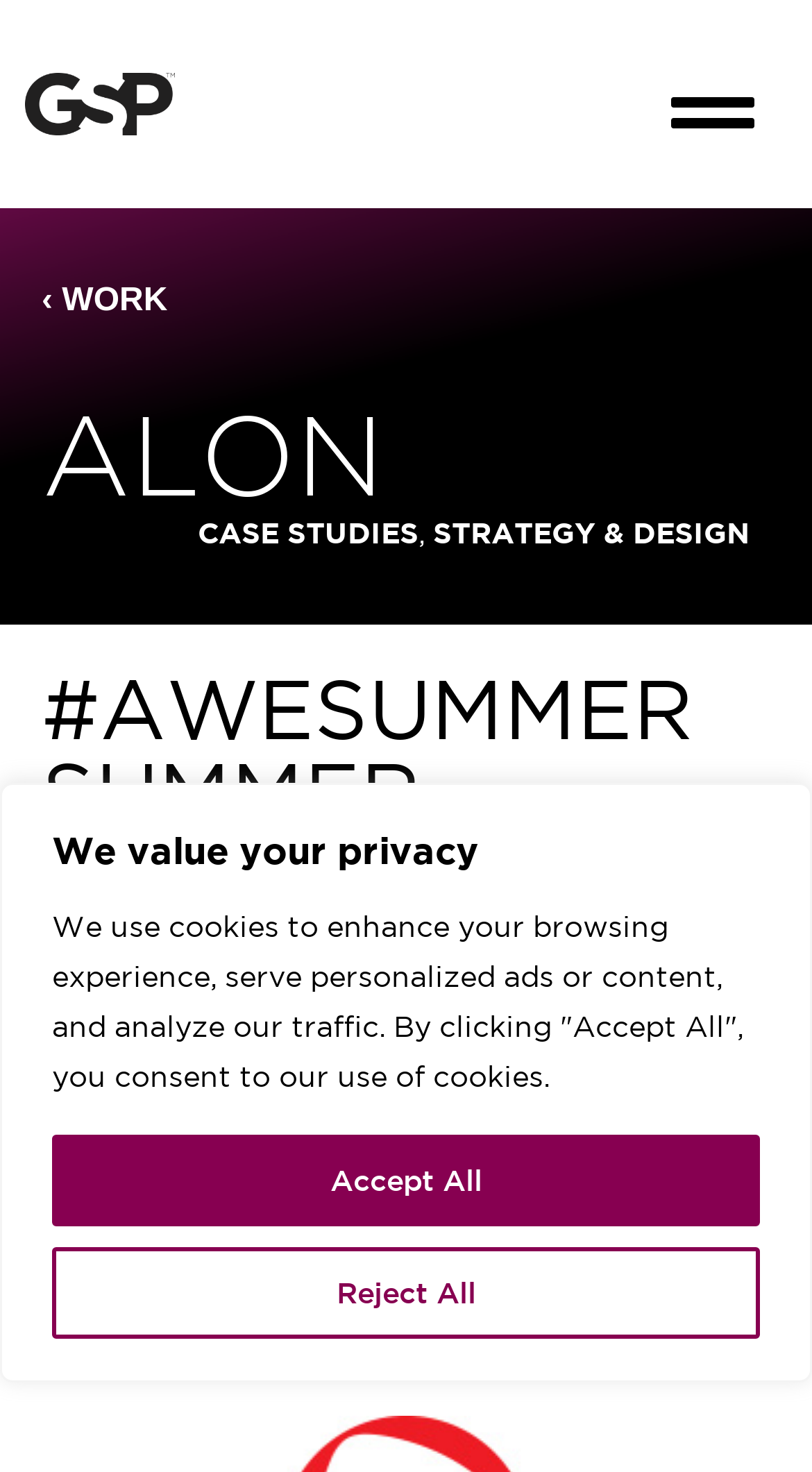Pinpoint the bounding box coordinates for the area that should be clicked to perform the following instruction: "View case studies".

[0.244, 0.35, 0.515, 0.374]